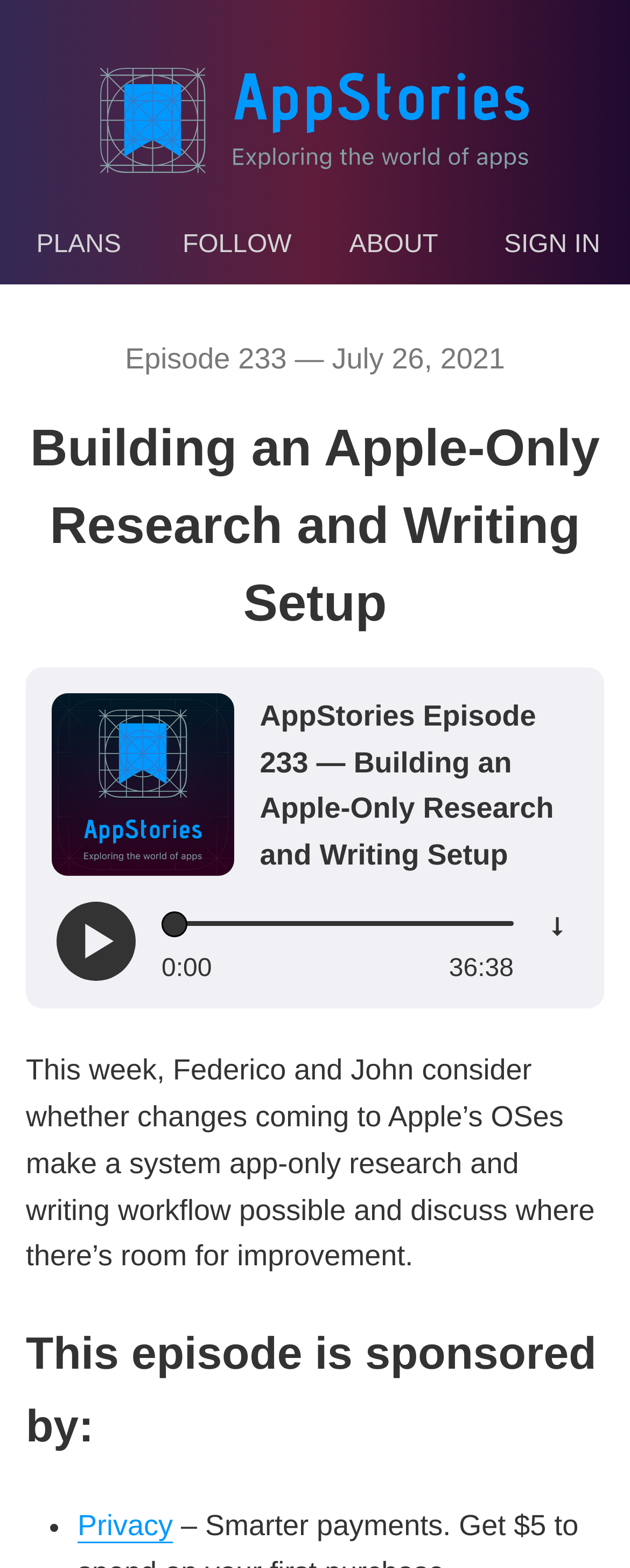Can you give a detailed response to the following question using the information from the image? What is the duration of the episode?

I found the duration of the episode by looking at the static text '36:38' which is located next to the slider and the play button, indicating the length of the audio or video content.